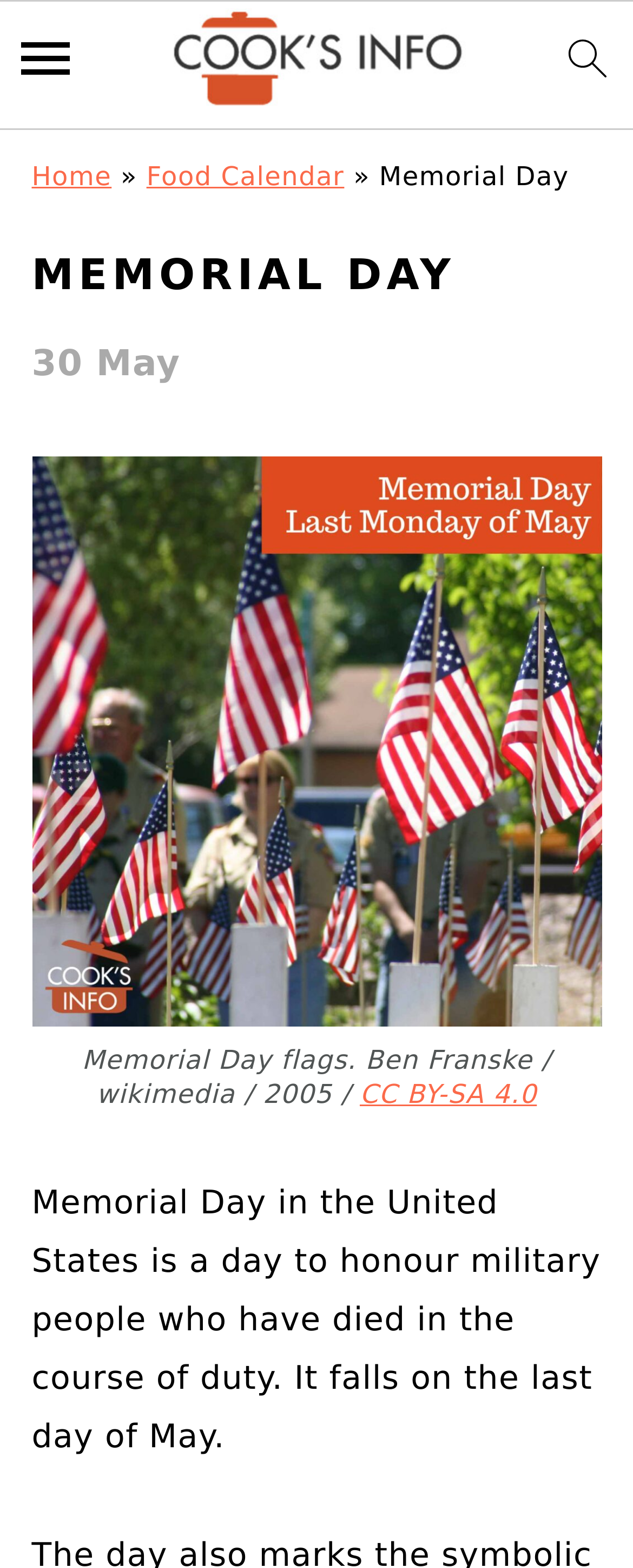Given the description: "CC BY-SA 4.0", determine the bounding box coordinates of the UI element. The coordinates should be formatted as four float numbers between 0 and 1, [left, top, right, bottom].

[0.568, 0.688, 0.848, 0.708]